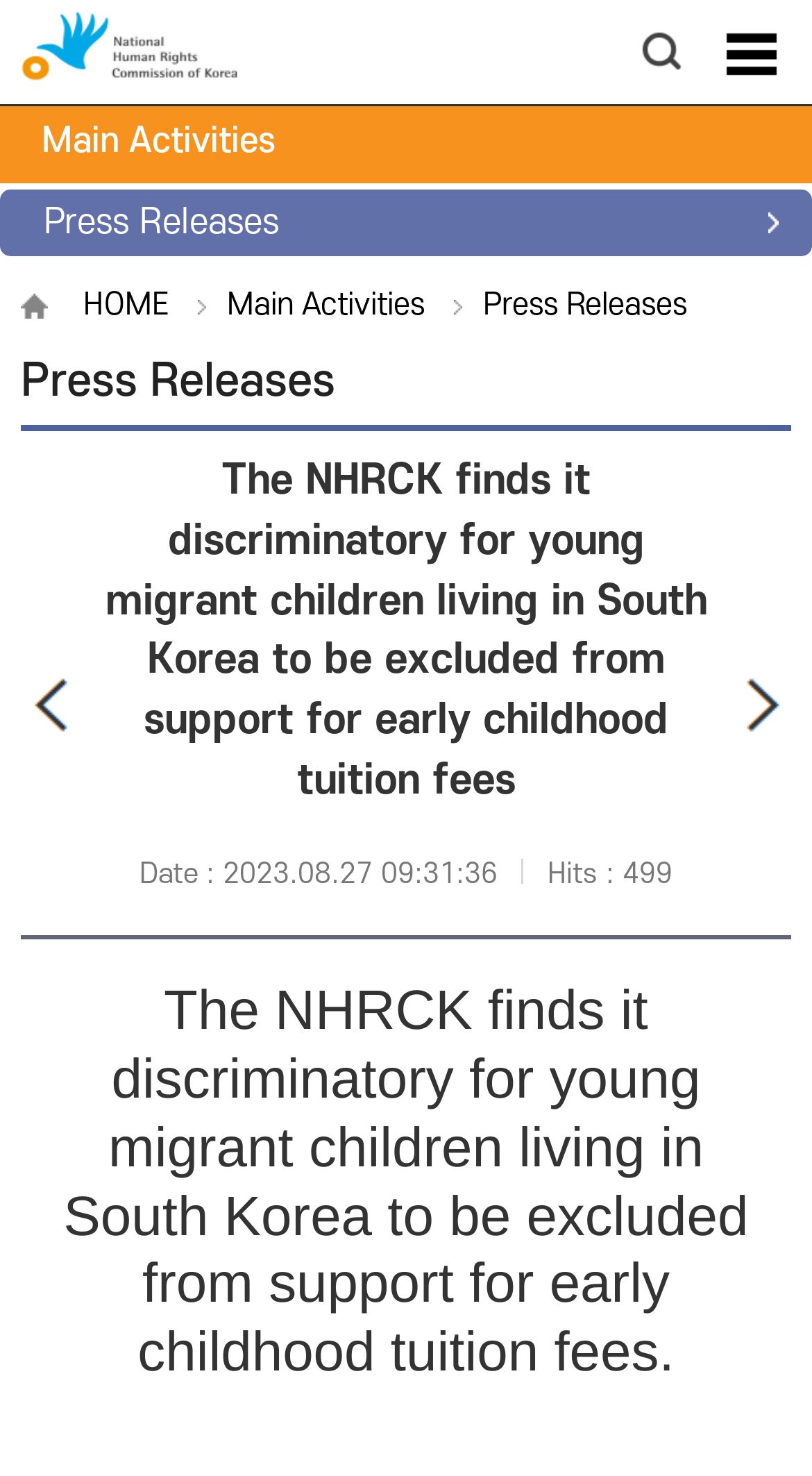Identify the bounding box of the UI element that matches this description: "다음 게시물 보기".

[0.897, 0.449, 0.974, 0.505]